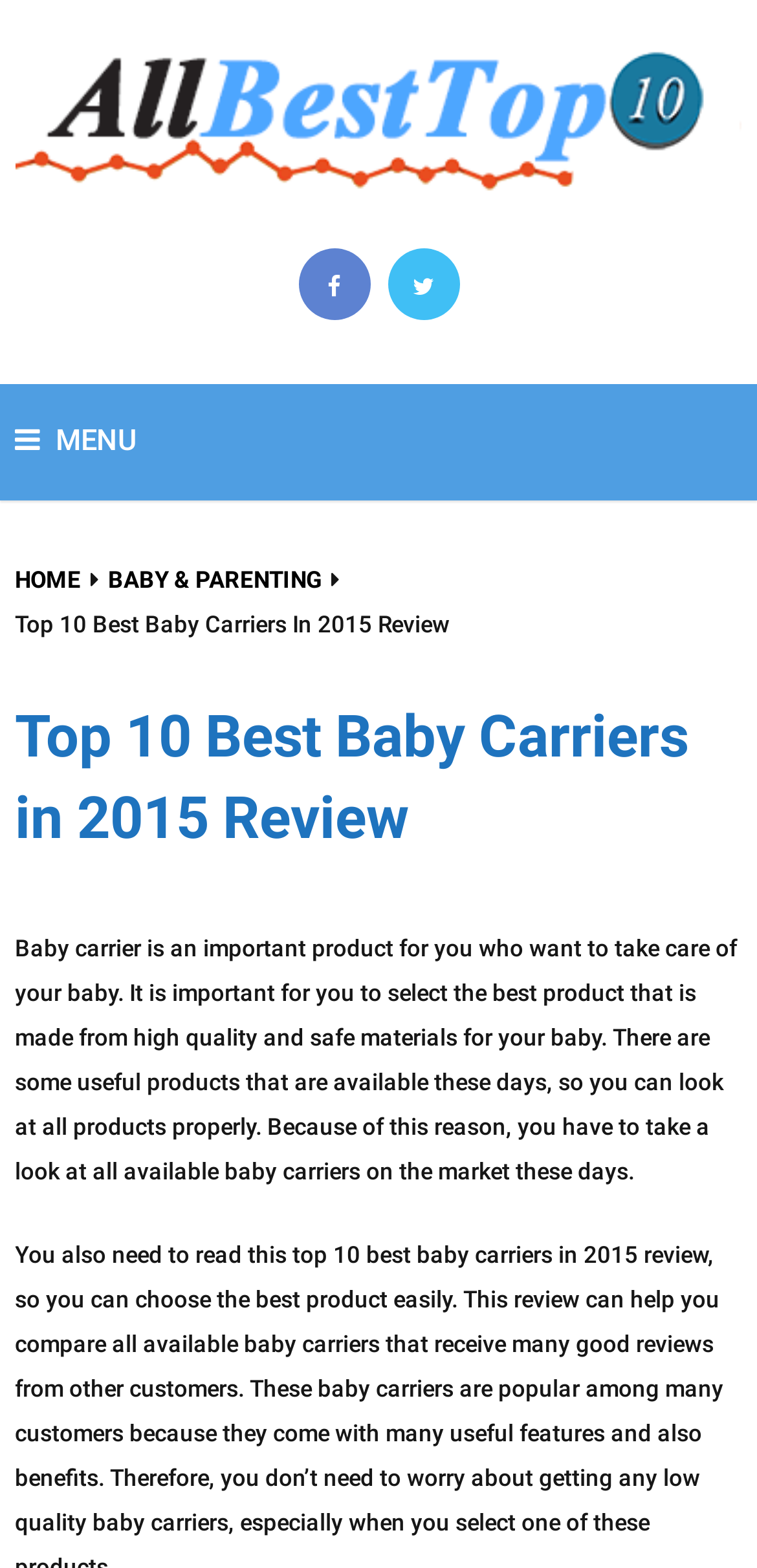Identify and generate the primary title of the webpage.

Top 10 Best Baby Carriers in 2015 Review